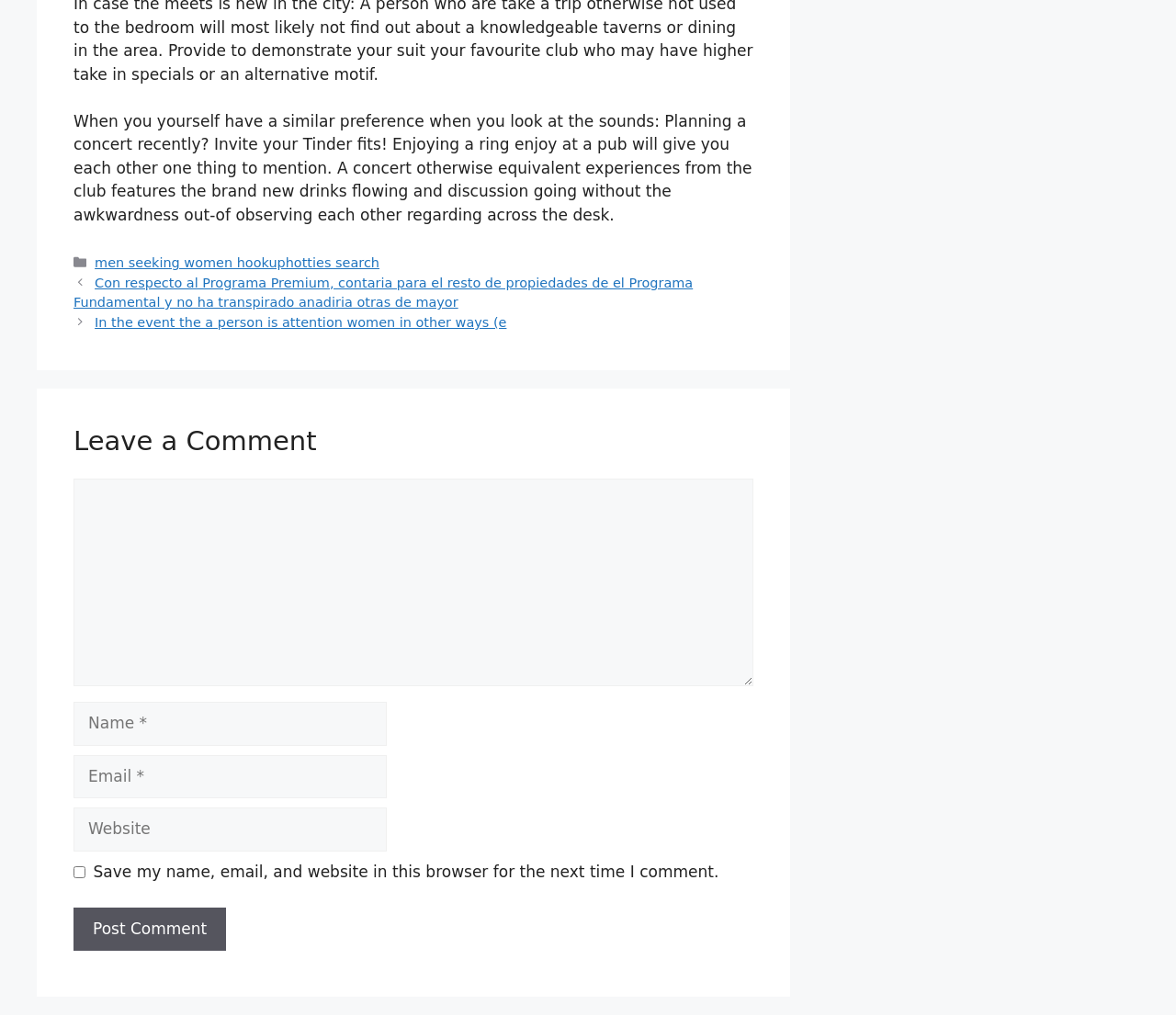Find the bounding box coordinates of the element to click in order to complete this instruction: "Type your email". The bounding box coordinates must be four float numbers between 0 and 1, denoted as [left, top, right, bottom].

[0.062, 0.735, 0.329, 0.777]